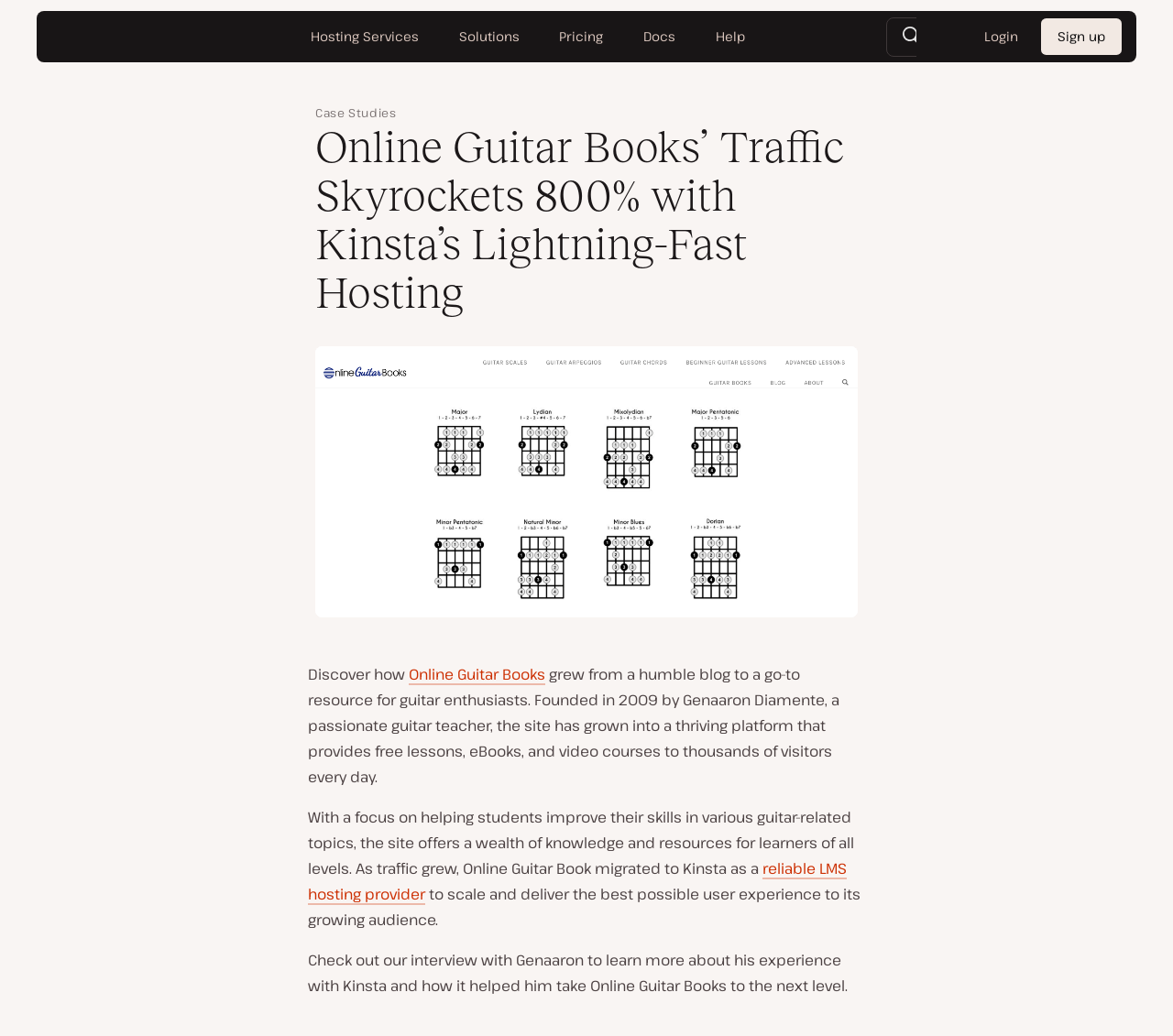Find the bounding box coordinates for the HTML element specified by: "Stubs".

None